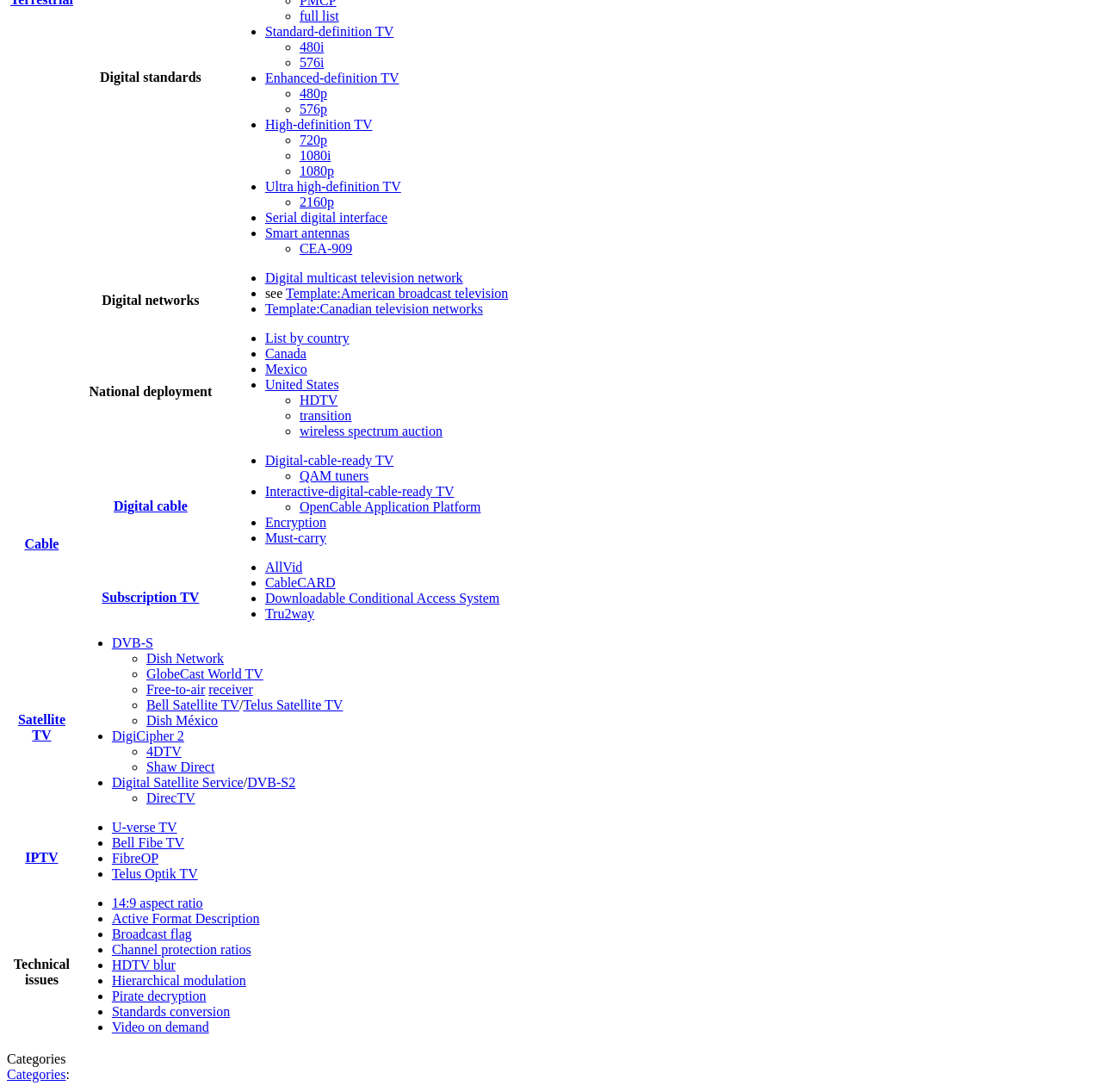How many types of HDTV are listed?
Look at the webpage screenshot and answer the question with a detailed explanation.

I counted the number of HDTV types listed and found three: 720p, 1080i, and 1080p.